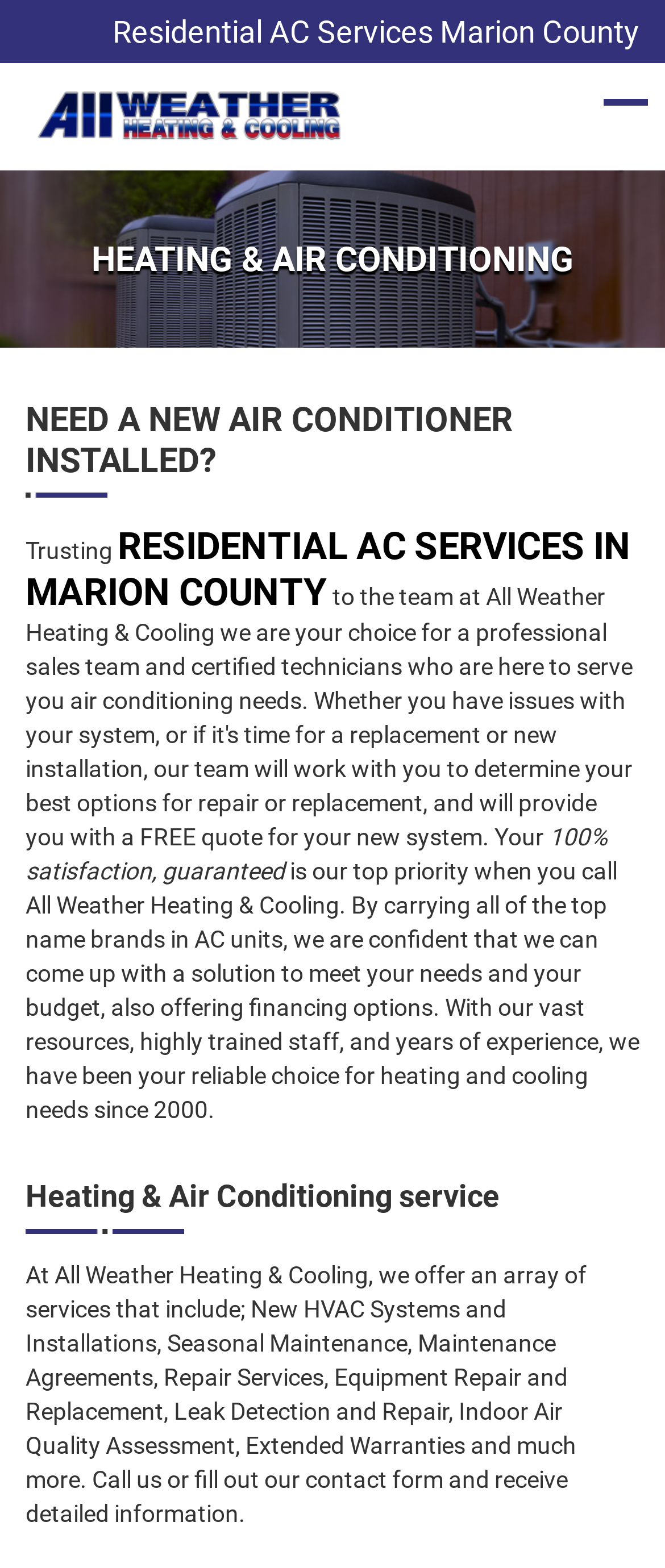Refer to the image and offer a detailed explanation in response to the question: What services does the company offer?

I found this answer by looking at the heading element with the text 'Heating & Air Conditioning service' which is located at [0.038, 0.751, 0.962, 0.787]. This heading suggests that the company offers Heating & Air Conditioning services. Additionally, the StaticText element with the text 'At All Weather Heating & Cooling, we offer an array of services...' provides more details about the services offered.